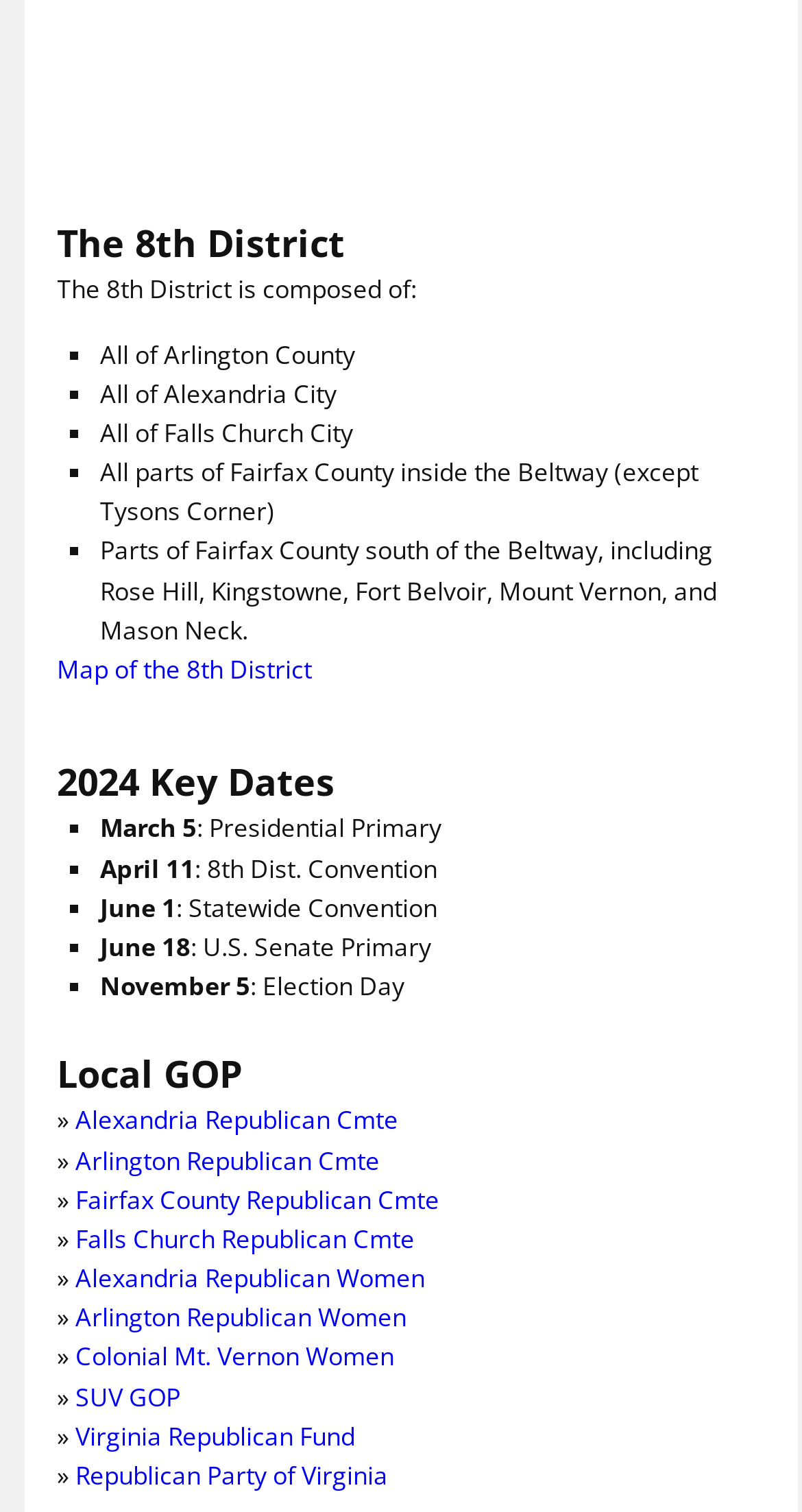Refer to the image and provide an in-depth answer to the question:
What is the name of the local GOP committee in Falls Church?

In the Local GOP section of the webpage, there is a link to the Falls Church Republican Cmte, indicating that it is the local GOP committee in Falls Church.